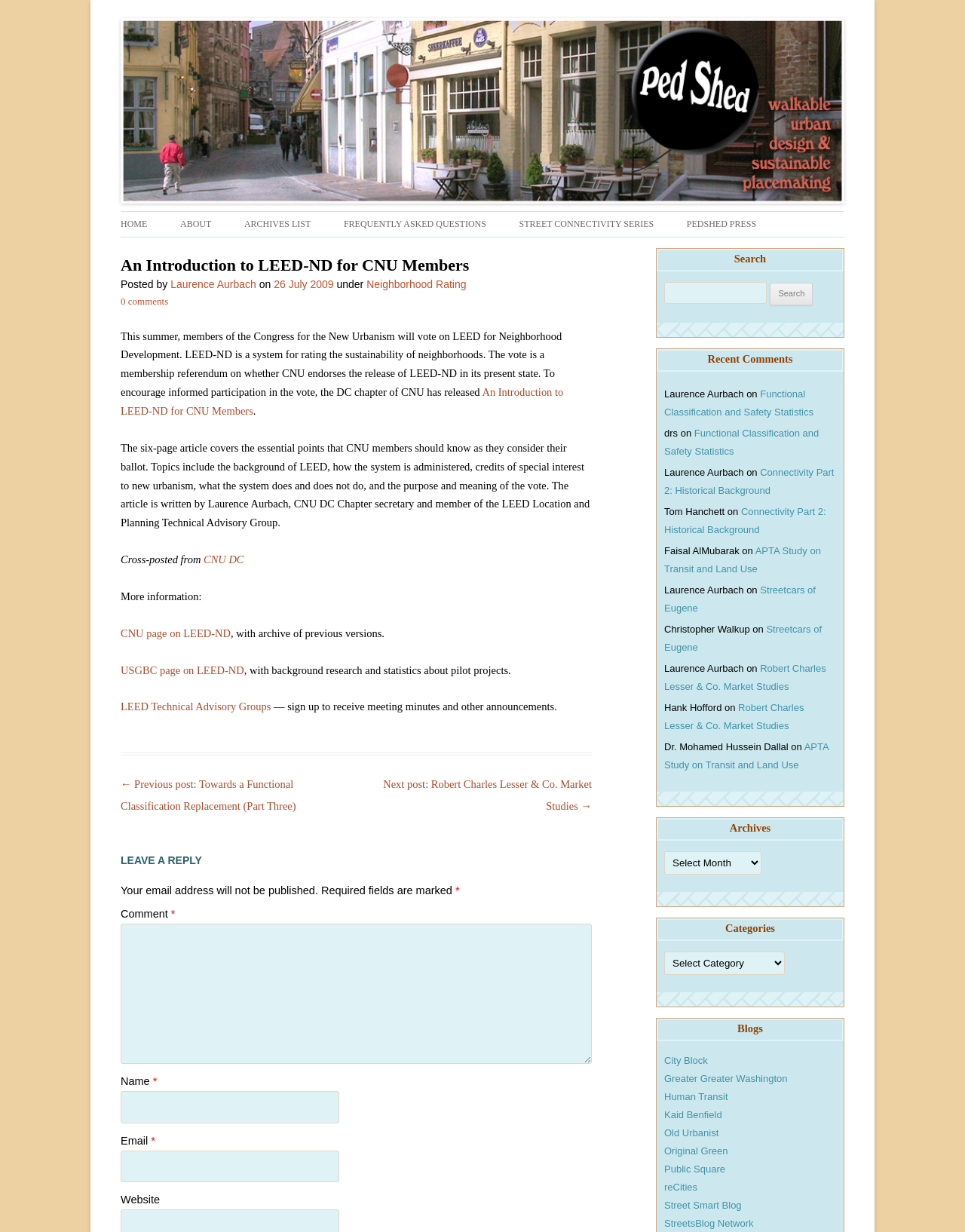Determine the bounding box coordinates for the HTML element mentioned in the following description: "LEED Technical Advisory Groups". The coordinates should be a list of four floats ranging from 0 to 1, represented as [left, top, right, bottom].

[0.125, 0.569, 0.281, 0.579]